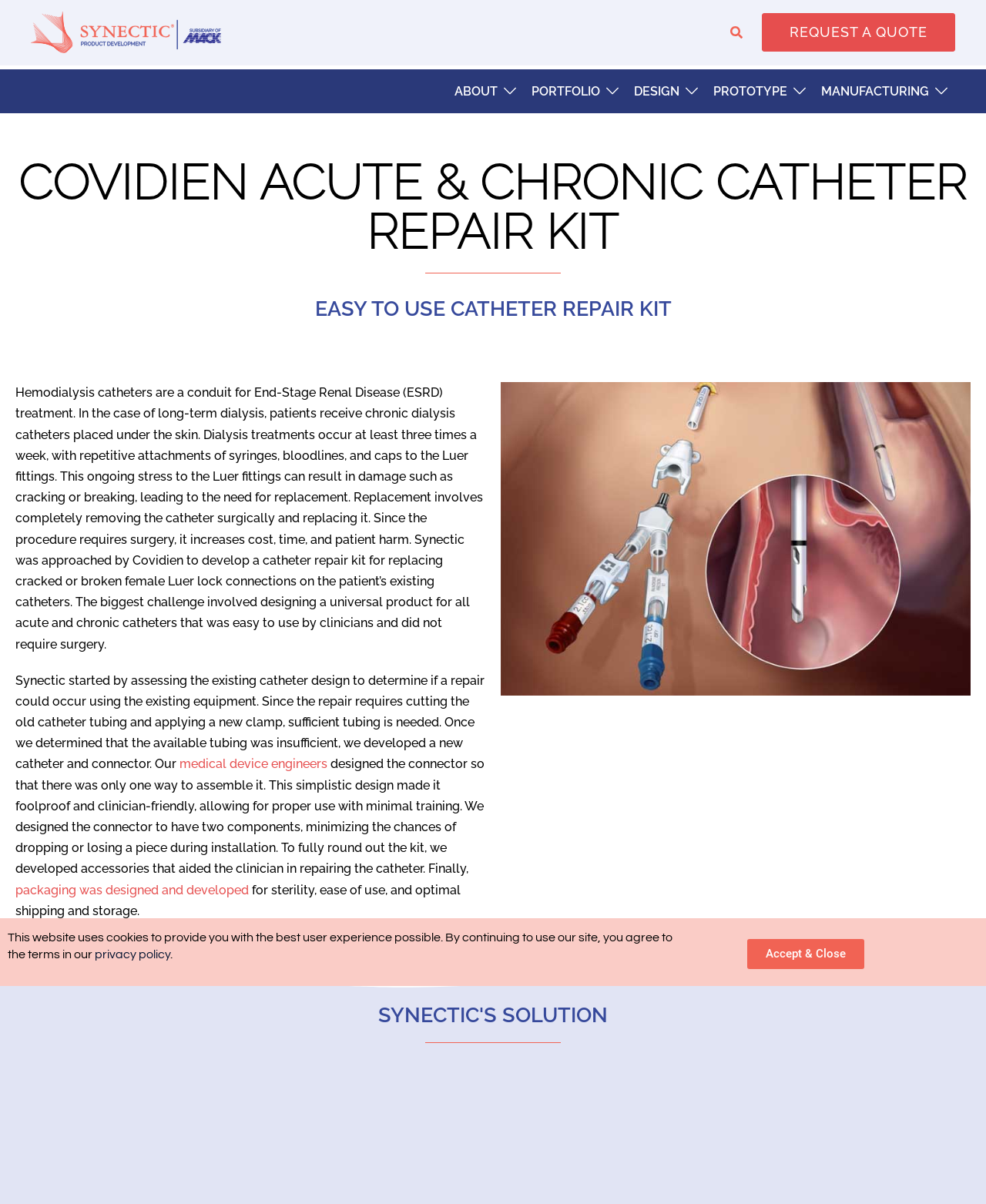Please find the bounding box coordinates of the element that needs to be clicked to perform the following instruction: "Request a quote". The bounding box coordinates should be four float numbers between 0 and 1, represented as [left, top, right, bottom].

[0.773, 0.011, 0.969, 0.043]